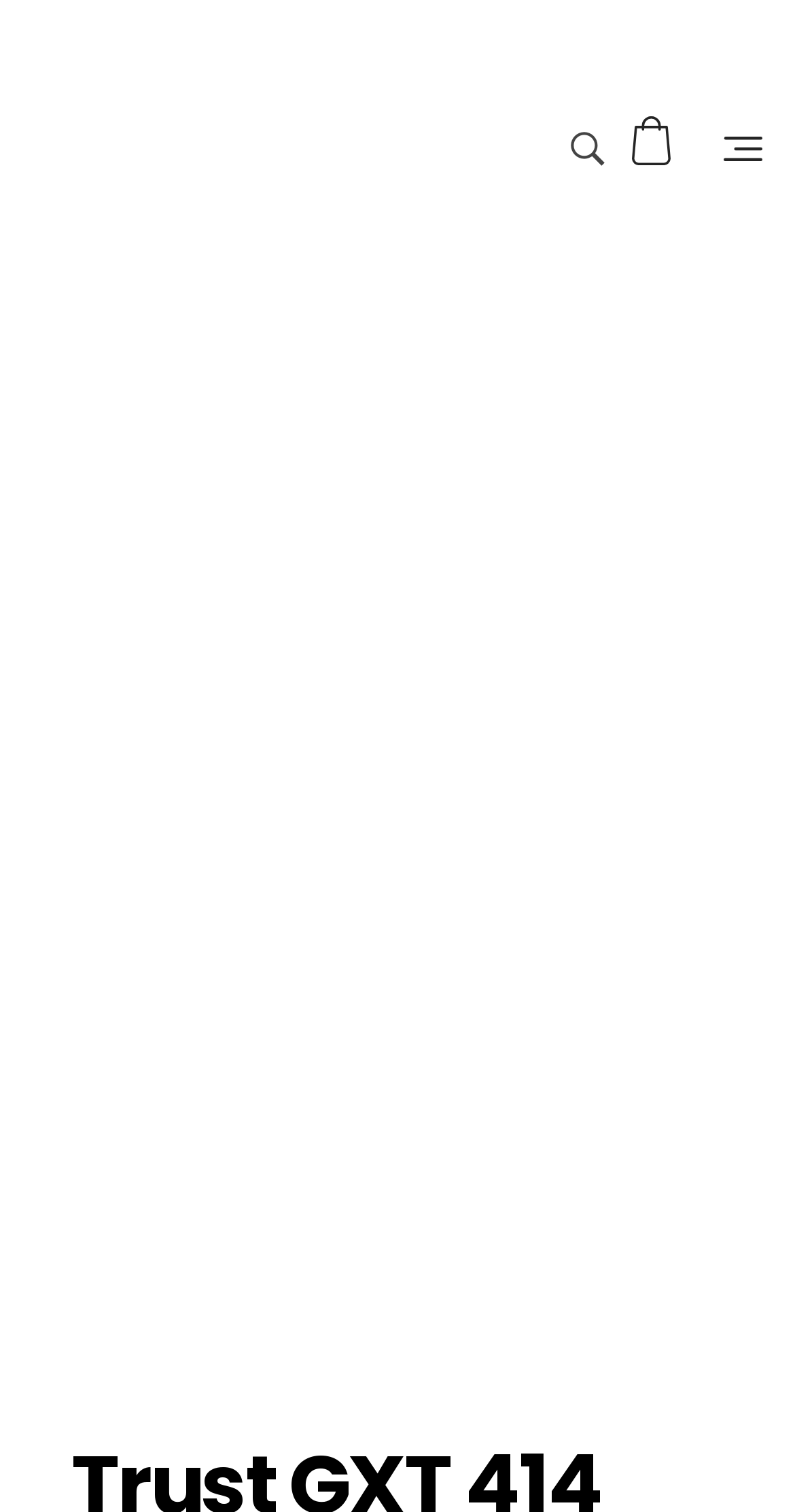What is the headline of the webpage?

Trust GXT 414 Zamak Premium Multiplatform Gaming Headset